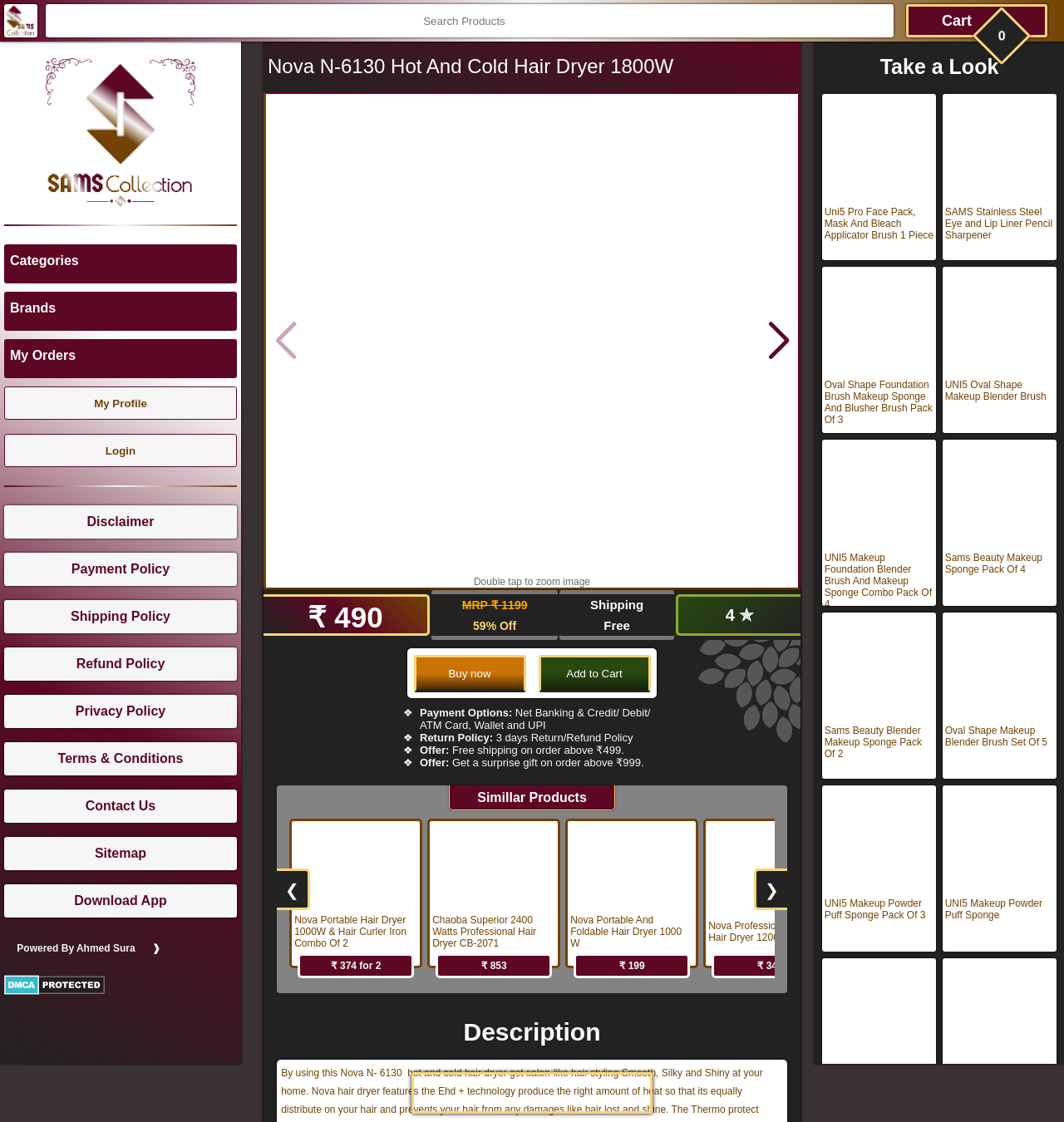Please identify the bounding box coordinates of the clickable area that will fulfill the following instruction: "Search for products". The coordinates should be in the format of four float numbers between 0 and 1, i.e., [left, top, right, bottom].

[0.043, 0.004, 0.84, 0.033]